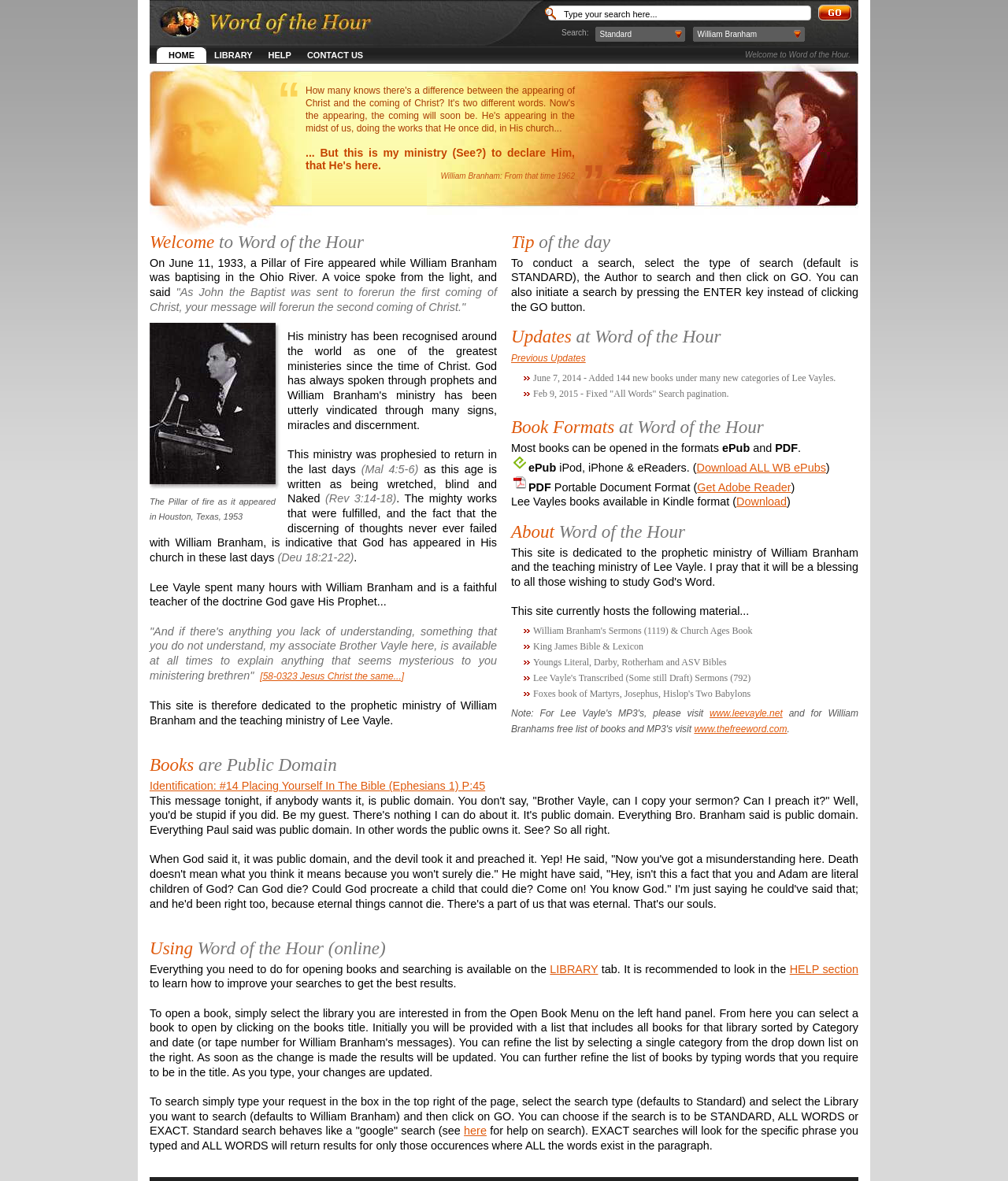Identify the bounding box coordinates necessary to click and complete the given instruction: "Read the Tip of the day".

[0.507, 0.196, 0.53, 0.213]